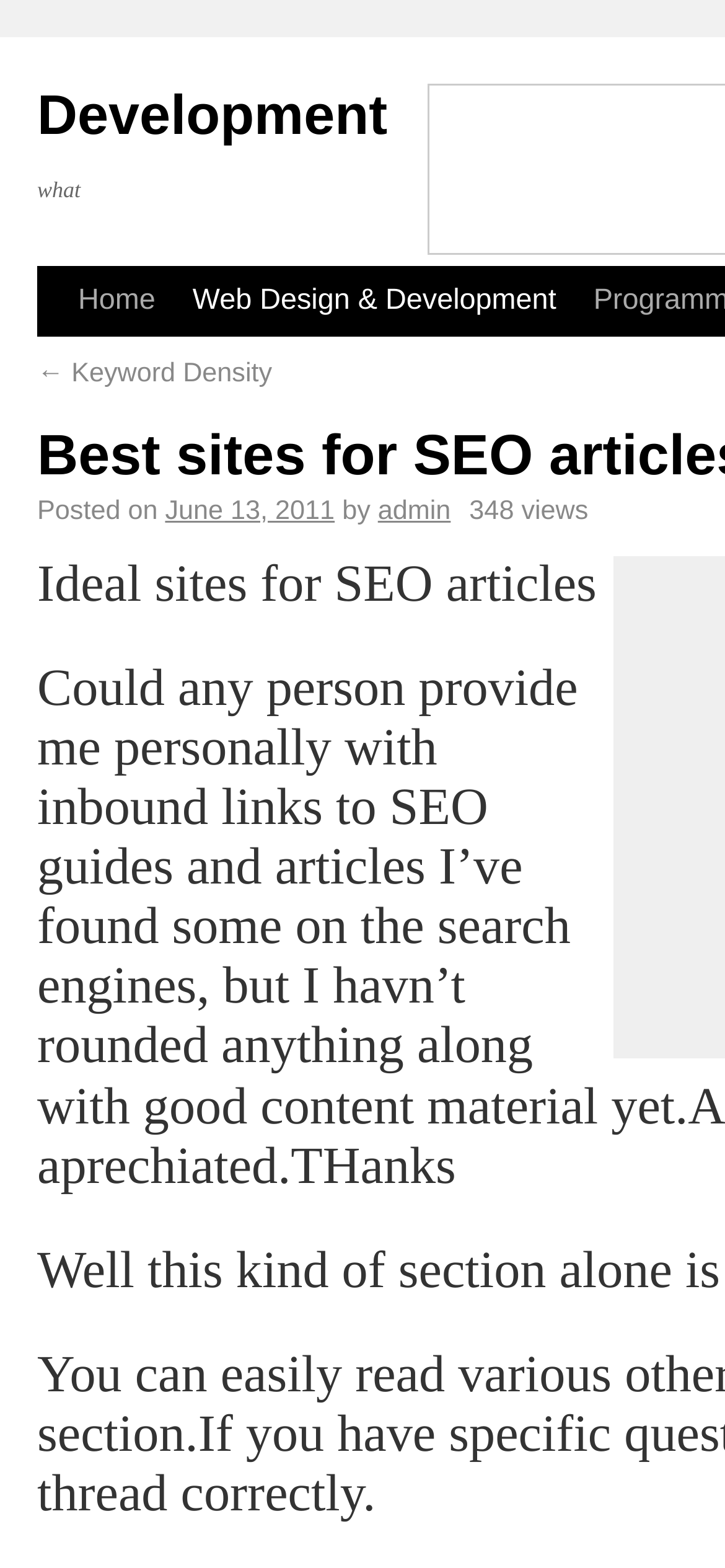Extract the bounding box coordinates of the UI element described: "Support IONA & Projects". Provide the coordinates in the format [left, top, right, bottom] with values ranging from 0 to 1.

None